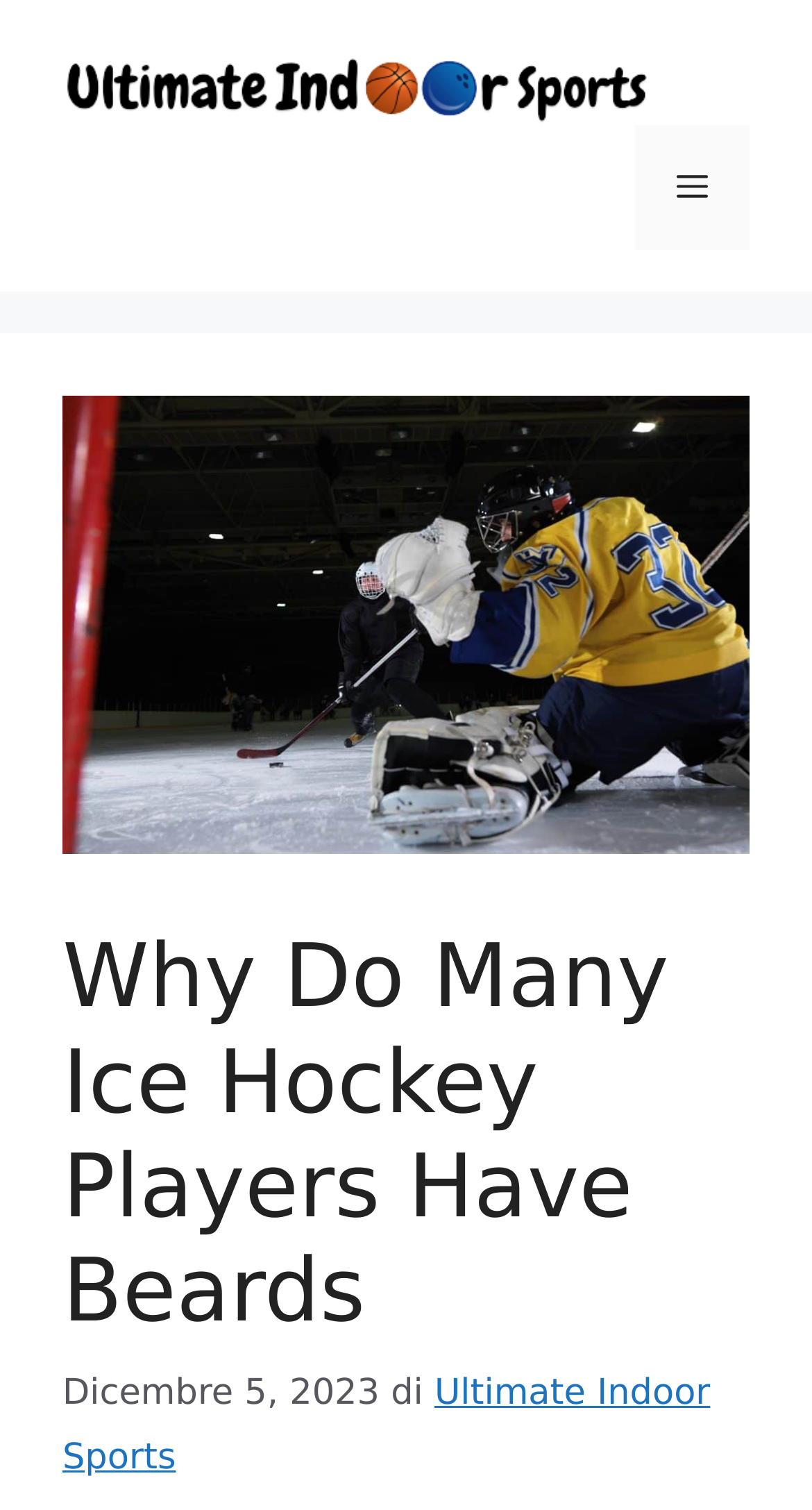Based on the visual content of the image, answer the question thoroughly: What is the name of the website?

I determined the name of the website by looking at the banner element at the top of the page, which contains the text 'Ultimate Indoor Sports'.